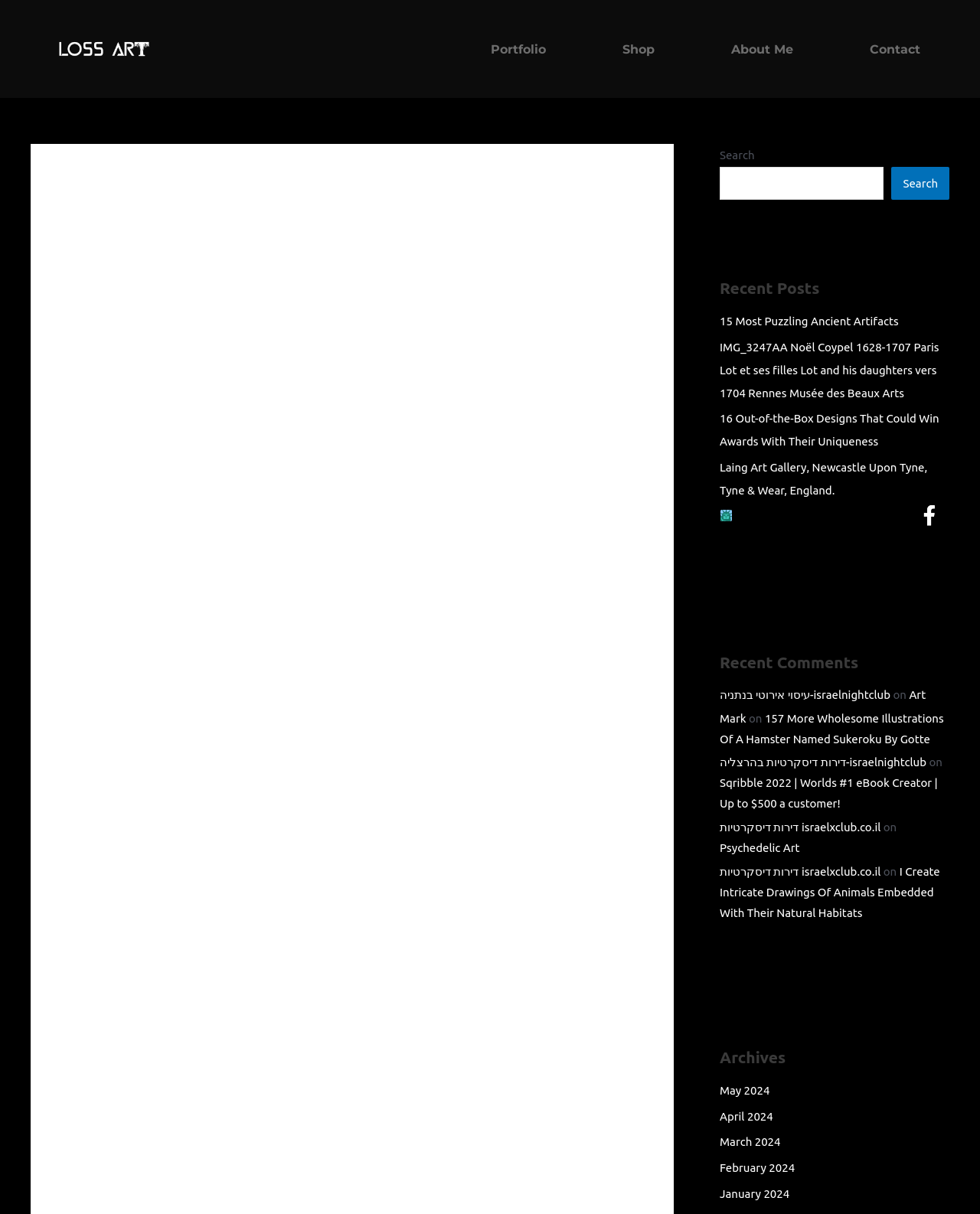What is the location of Simon Addyman's studio?
Relying on the image, give a concise answer in one word or a brief phrase.

Auburn California